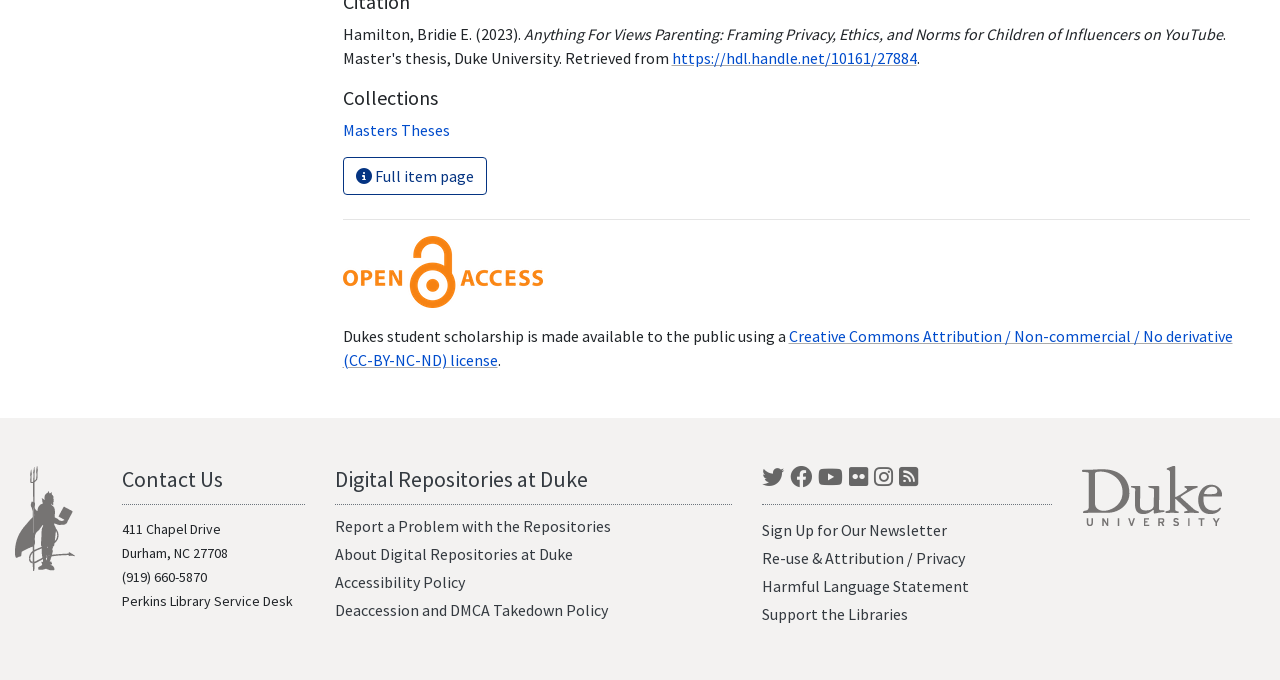Could you provide the bounding box coordinates for the portion of the screen to click to complete this instruction: "Visit Masters Theses"?

[0.268, 0.177, 0.351, 0.206]